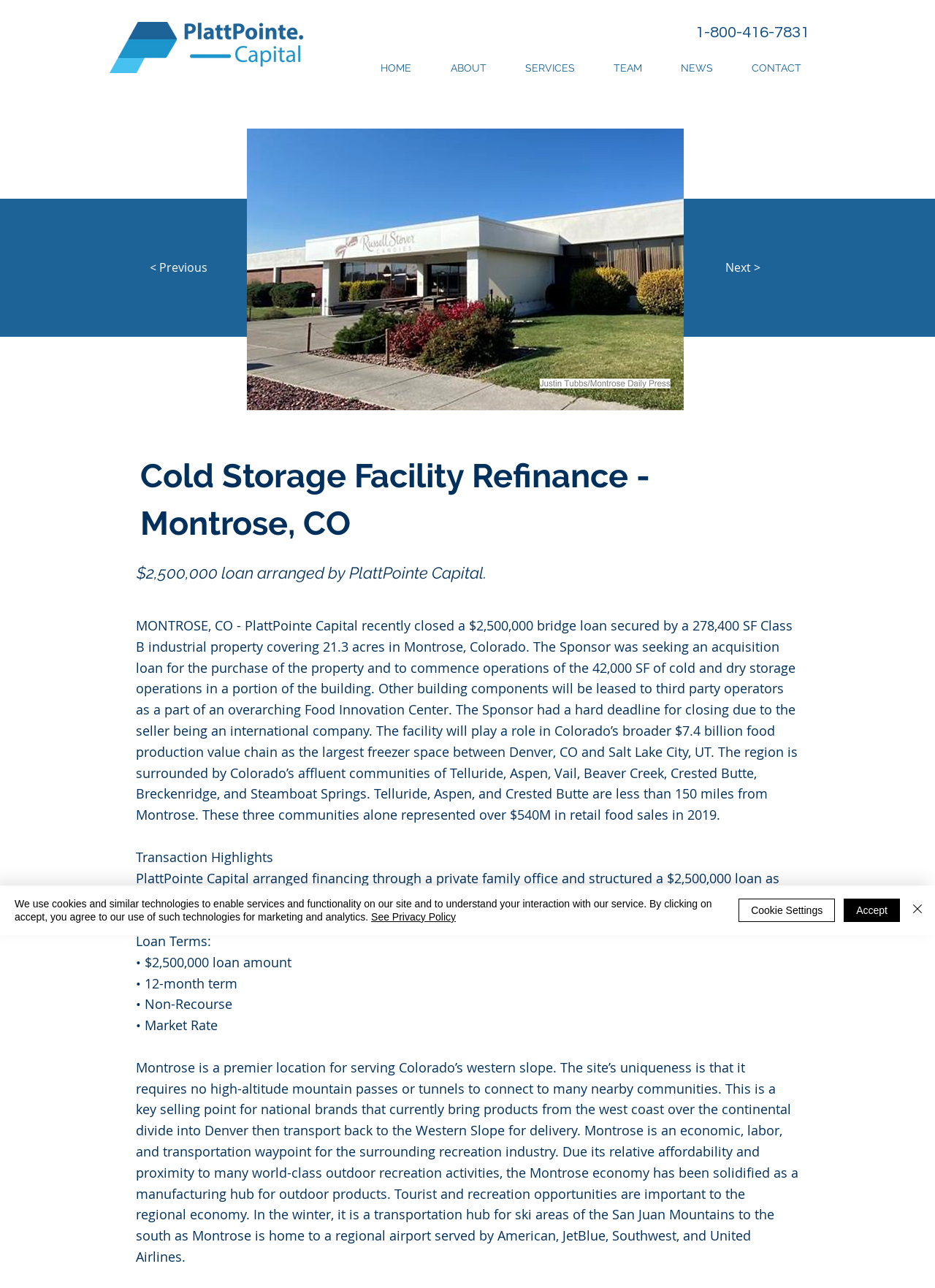Please specify the bounding box coordinates of the element that should be clicked to execute the given instruction: 'View the NEWS page'. Ensure the coordinates are four float numbers between 0 and 1, expressed as [left, top, right, bottom].

[0.697, 0.039, 0.773, 0.056]